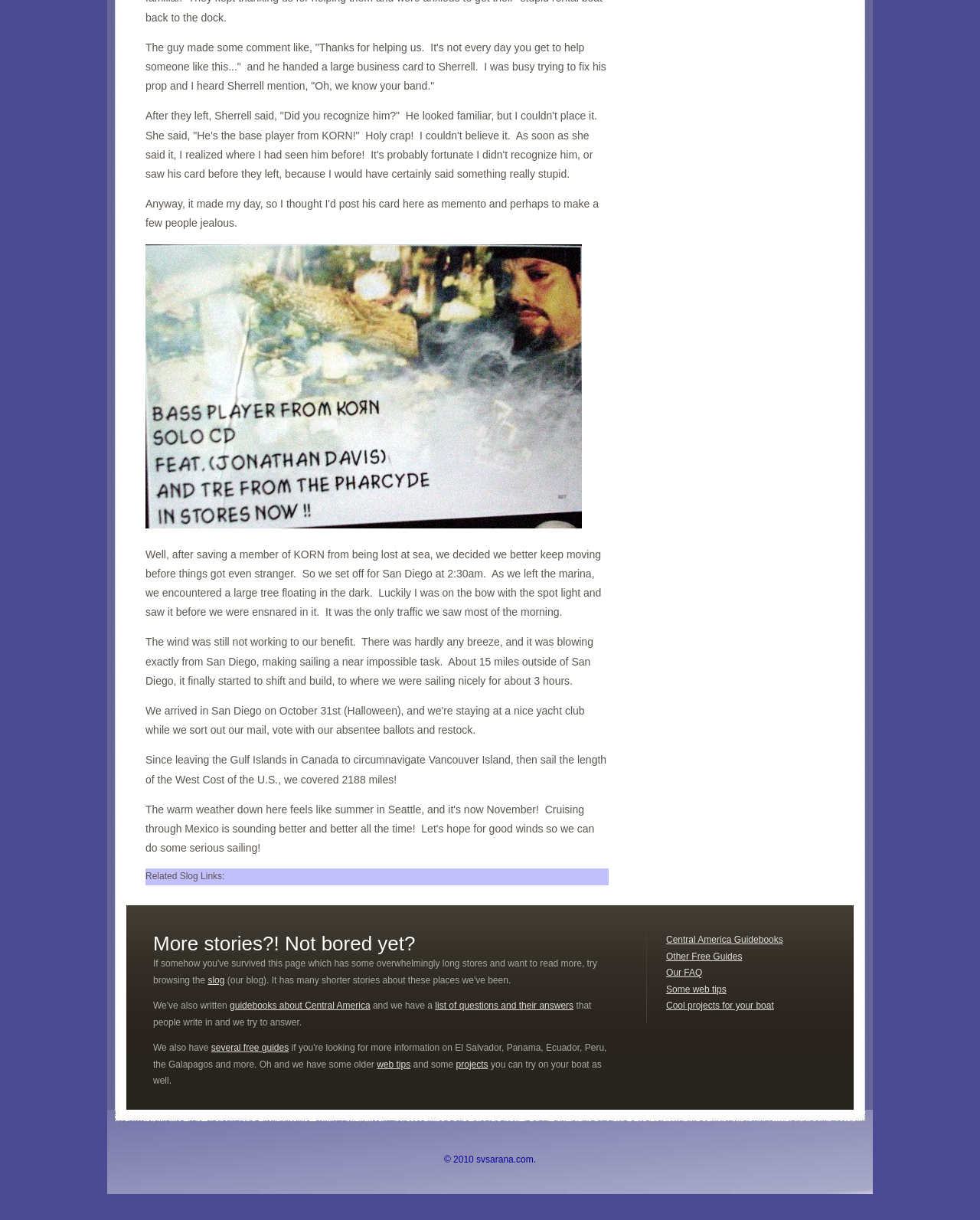Please find the bounding box coordinates of the element that must be clicked to perform the given instruction: "View the Central America Guidebooks". The coordinates should be four float numbers from 0 to 1, i.e., [left, top, right, bottom].

[0.68, 0.766, 0.799, 0.775]